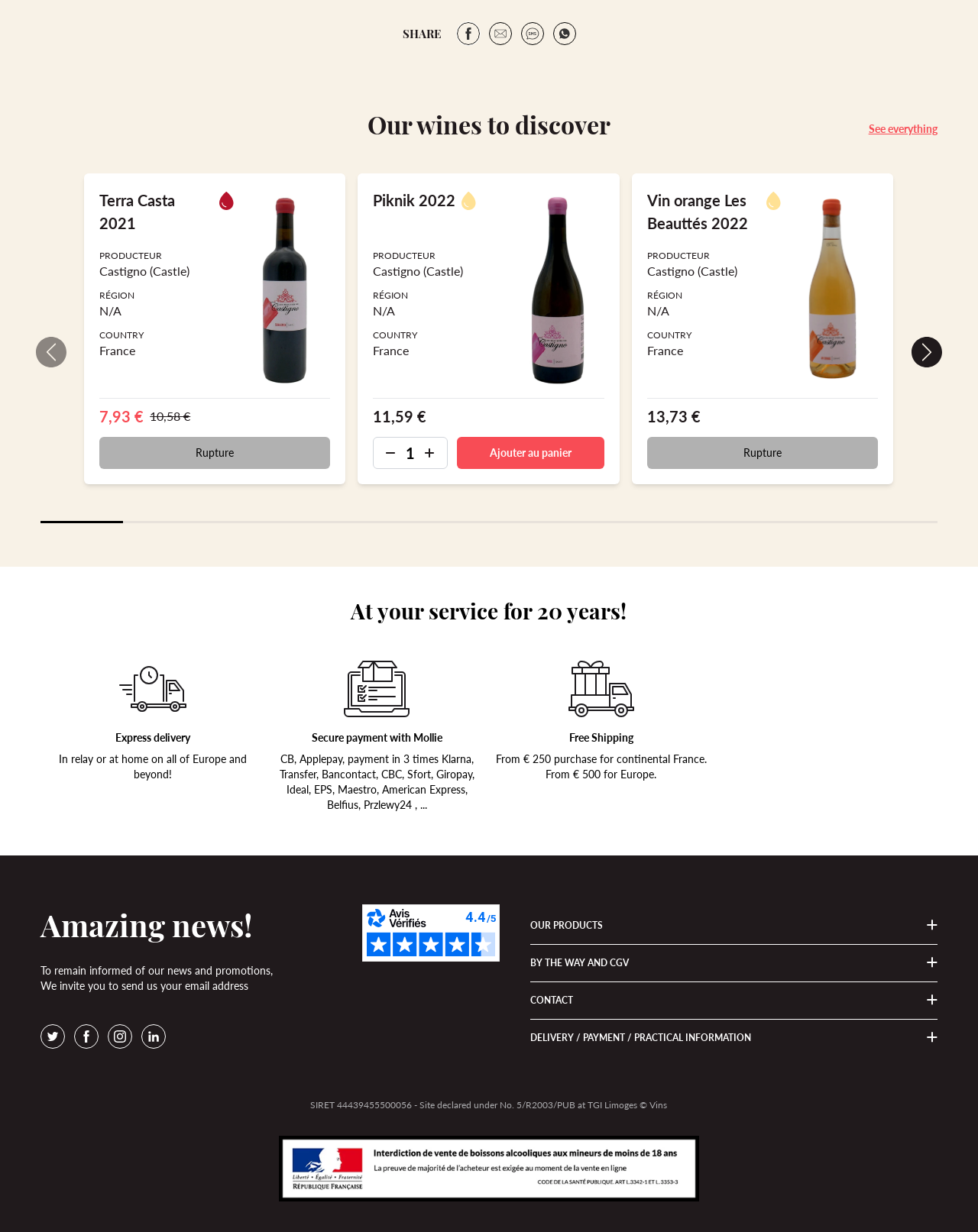Please identify the bounding box coordinates of the area that needs to be clicked to fulfill the following instruction: "Check the price of 'Terra Casta 2021'."

[0.102, 0.33, 0.147, 0.345]